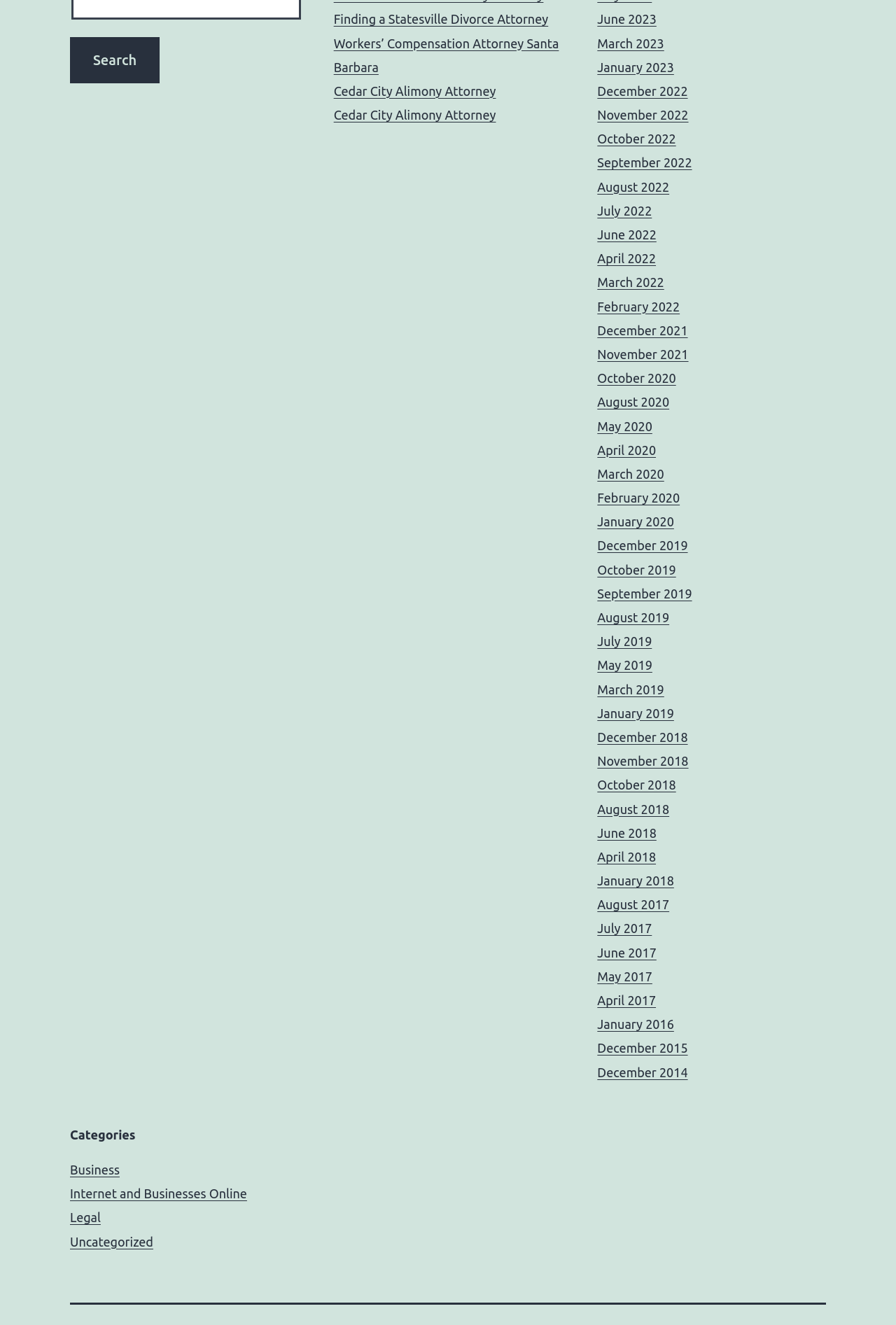What is the time period covered by the links on the webpage? From the image, respond with a single word or brief phrase.

2014-2023